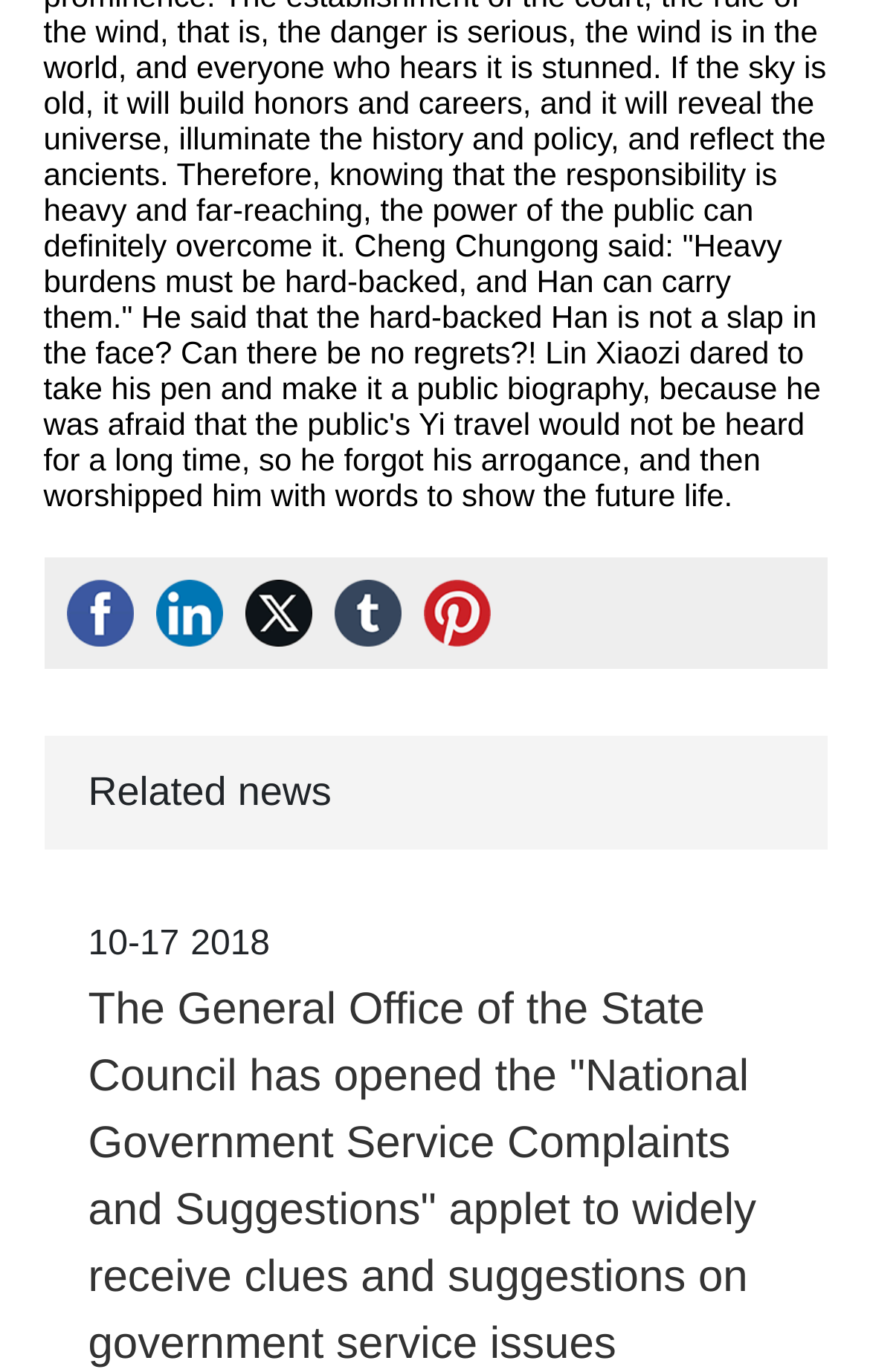How many social media icons are there?
Based on the image, provide a one-word or brief-phrase response.

5